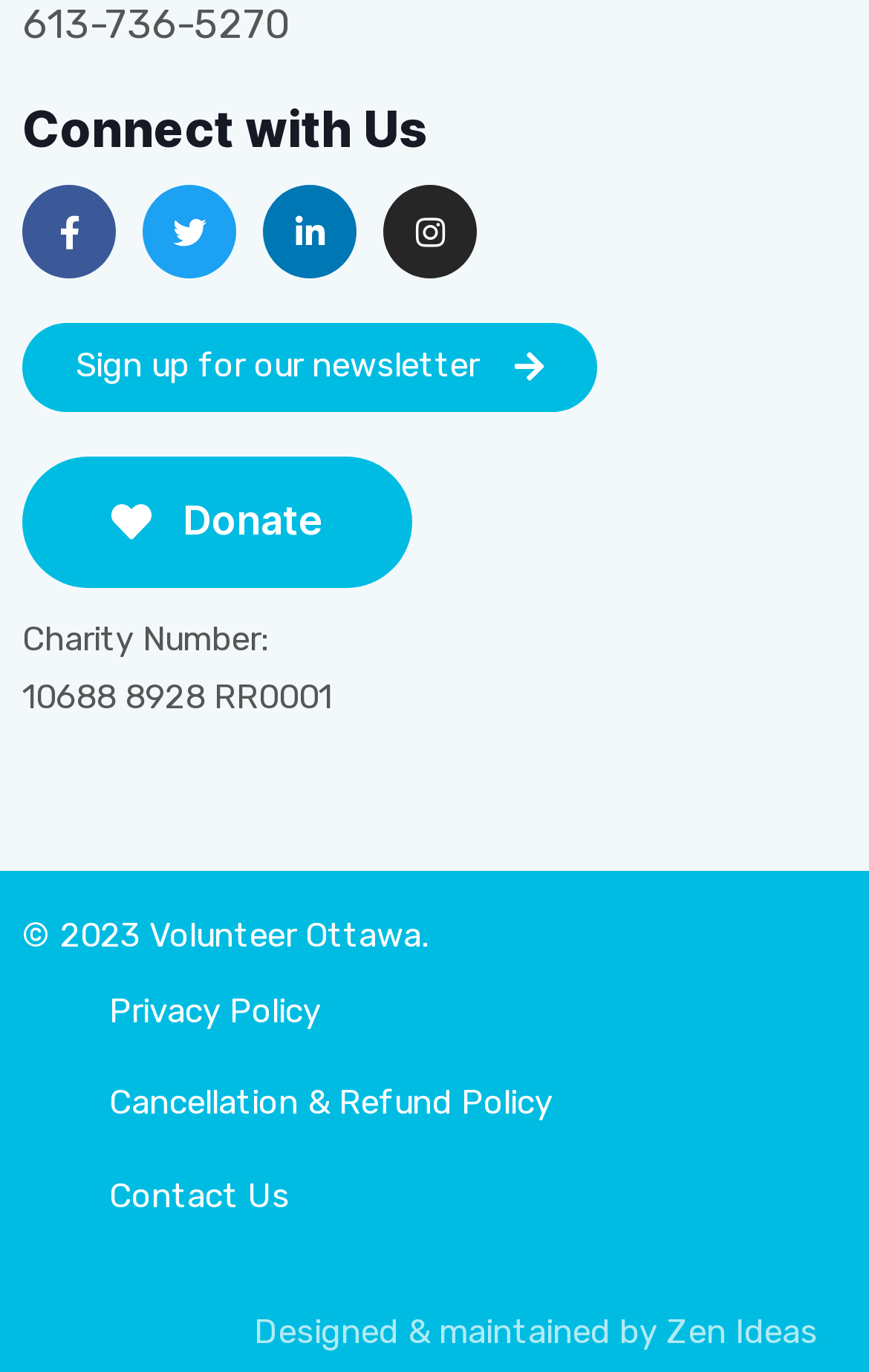What is the phone number to connect with us?
Please answer the question with as much detail and depth as you can.

The phone number can be found at the top of the webpage, in a static text element with the bounding box coordinates [0.026, 0.0, 0.333, 0.036].